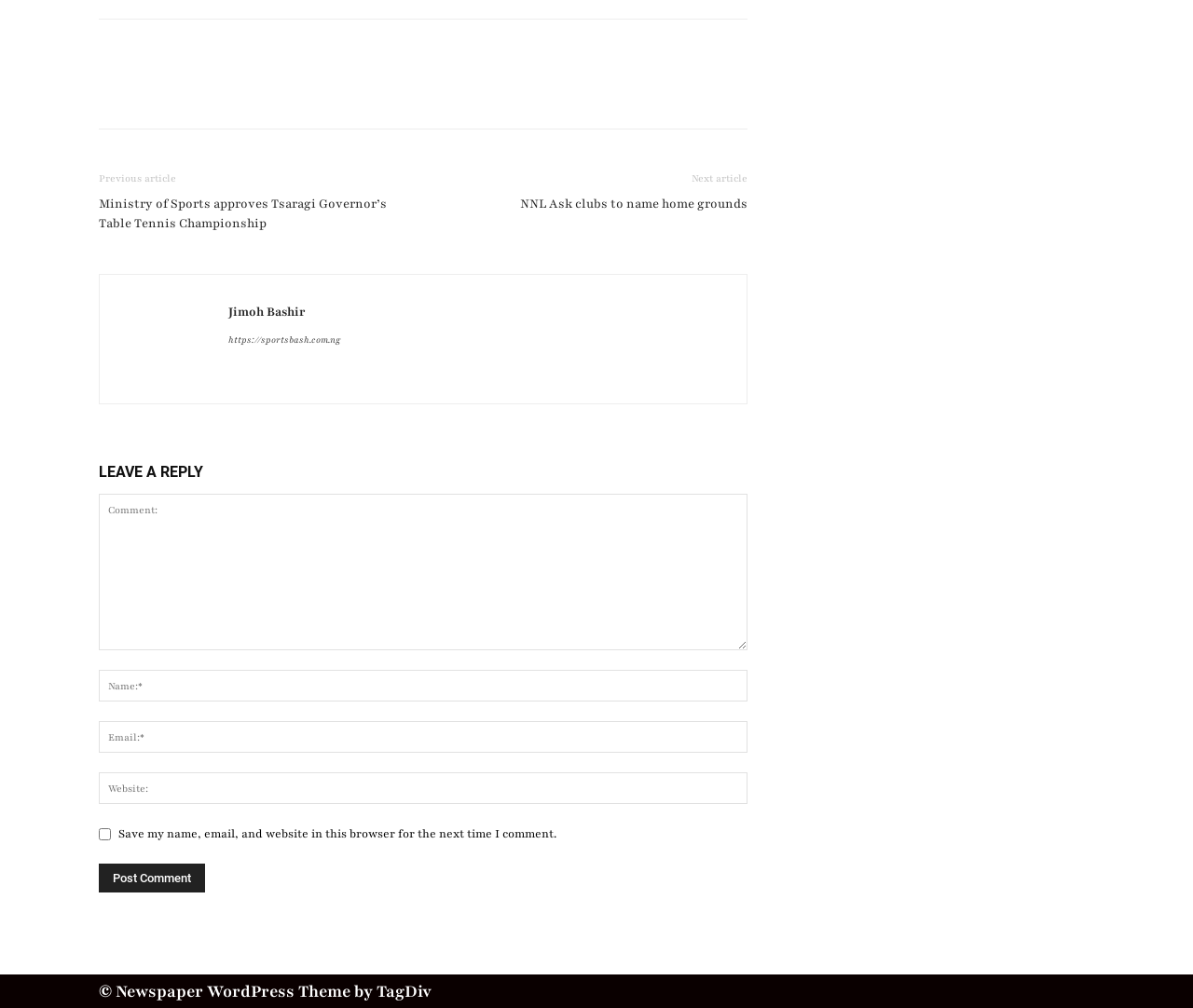Using the element description title="More", predict the bounding box coordinates for the UI element. Provide the coordinates in (top-left x, top-left y, bottom-right x, bottom-right y) format with values ranging from 0 to 1.

[0.227, 0.071, 0.259, 0.108]